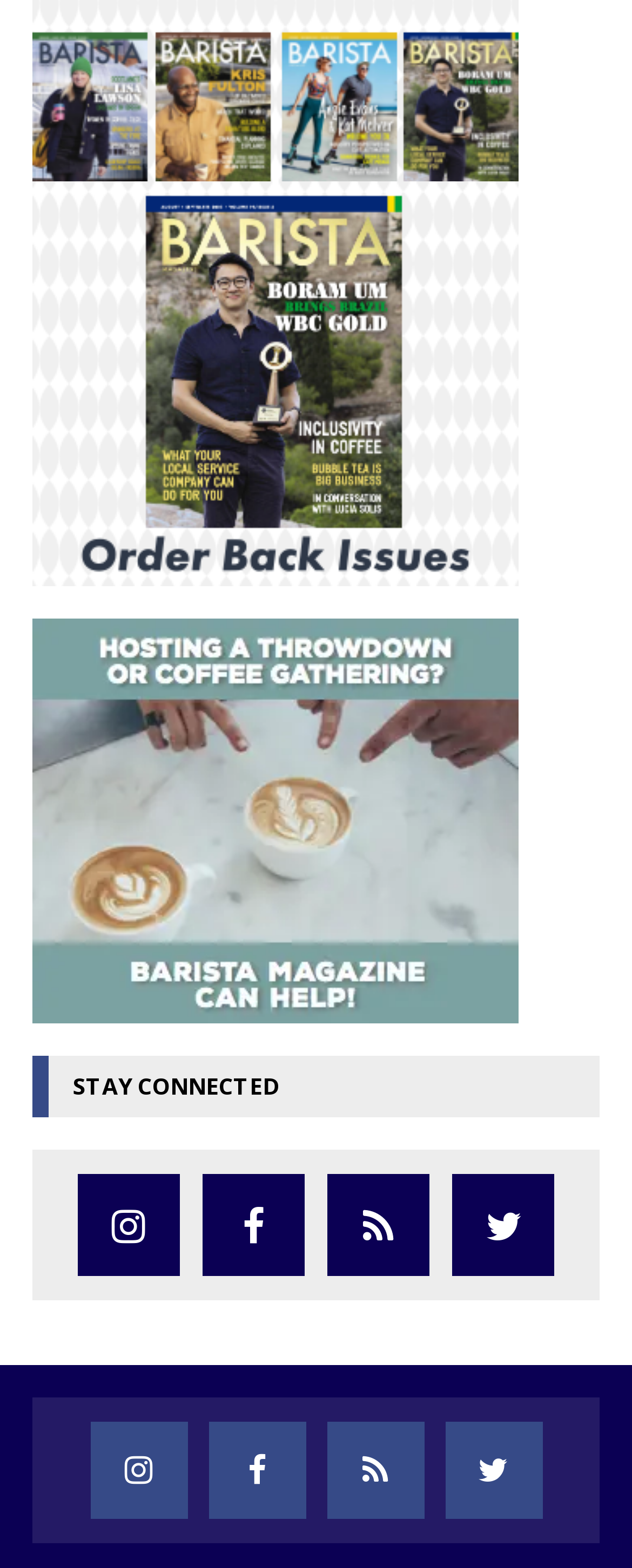Please identify the bounding box coordinates of the element on the webpage that should be clicked to follow this instruction: "View back issues of Barista Magazine". The bounding box coordinates should be given as four float numbers between 0 and 1, formatted as [left, top, right, bottom].

[0.051, 0.352, 0.821, 0.371]